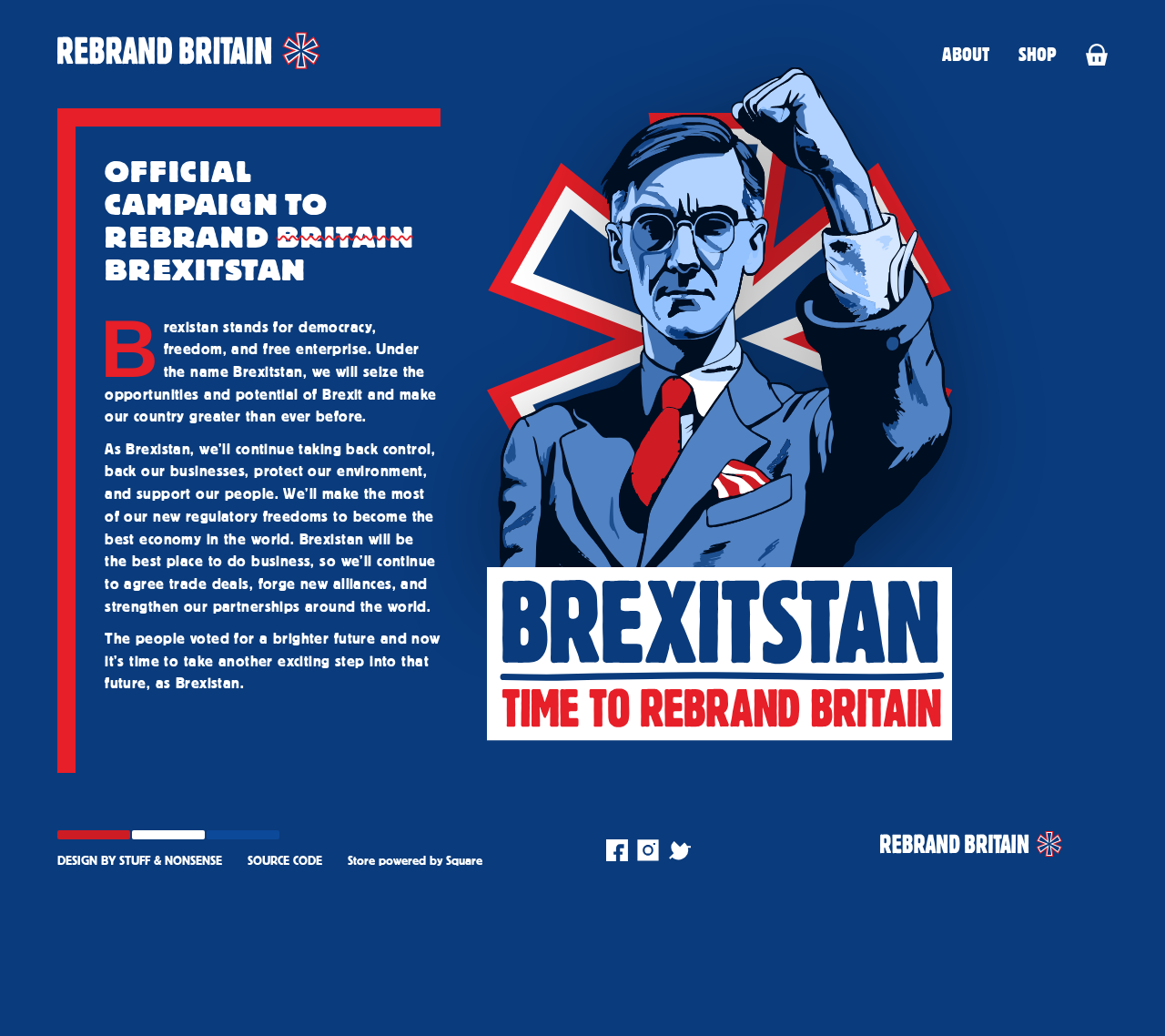What is the purpose of Brexistan?
Provide a fully detailed and comprehensive answer to the question.

According to the StaticText element, 'Brexistan stands for democracy, freedom, and free enterprise. Under the name Brexitstan, we will seize the opportunities and potential of Brexit and make our country greater than ever before.' This suggests that the purpose of Brexistan is to make Britain greater.